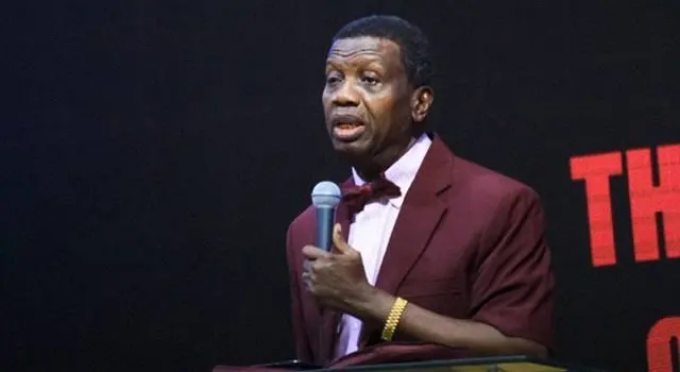Generate an in-depth description of the visual content.

The image captures a speaker delivering a sermon or message, dressed in a formal maroon suit with a bow tie. He is holding a microphone in his right hand, positioned at a podium. The background features bold text, emphasizing an important theme relating to faith or inspiration. This moment likely takes place during a religious service or event, where teachings align with the values of guidance and divine direction, resonating with the overall message presented in the associated article titled "Open Heaven 11 May 2024." The speaker's expression suggests he is engaged and passionate about his message, aiming to connect deeply with his audience.